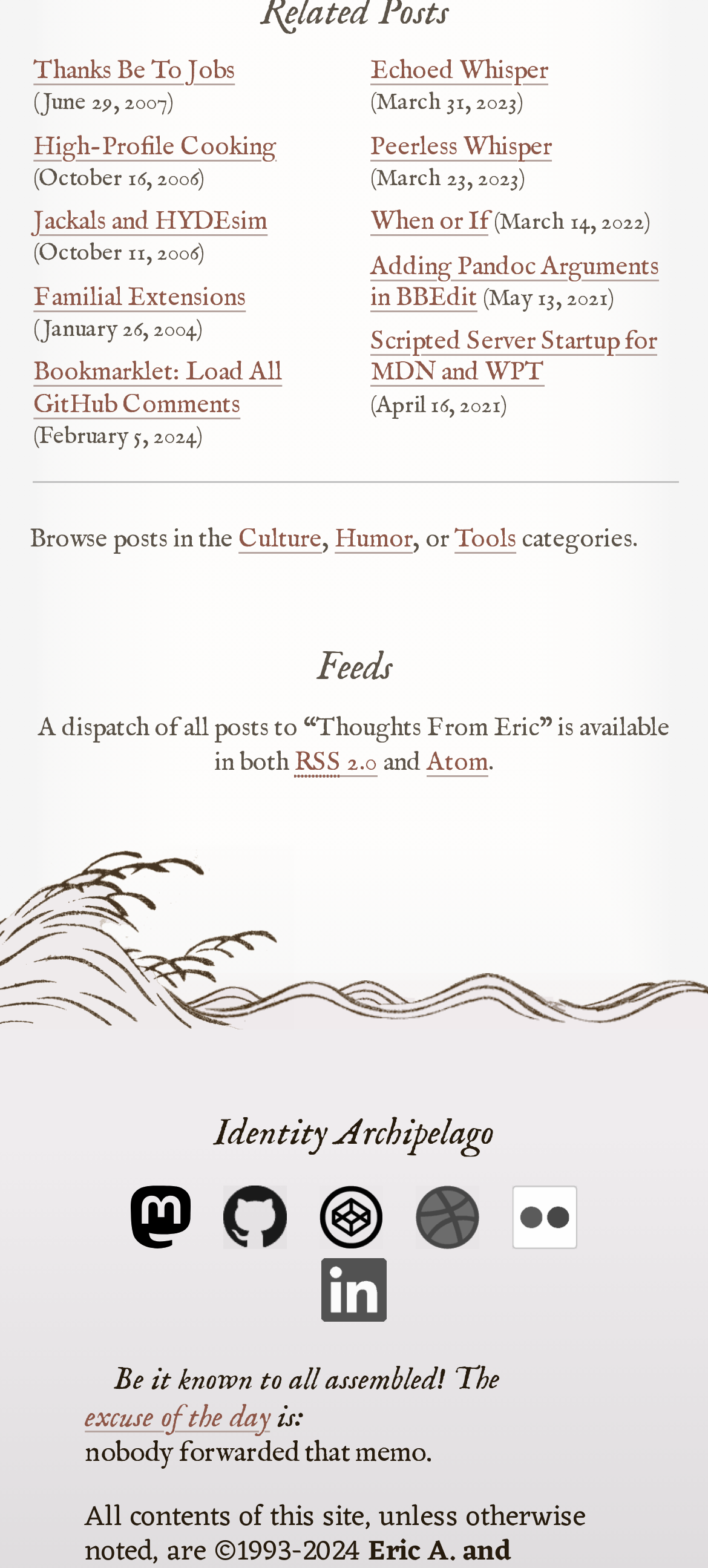Extract the bounding box coordinates for the UI element described by the text: "Echoed Whisper". The coordinates should be in the form of [left, top, right, bottom] with values between 0 and 1.

[0.523, 0.035, 0.774, 0.056]